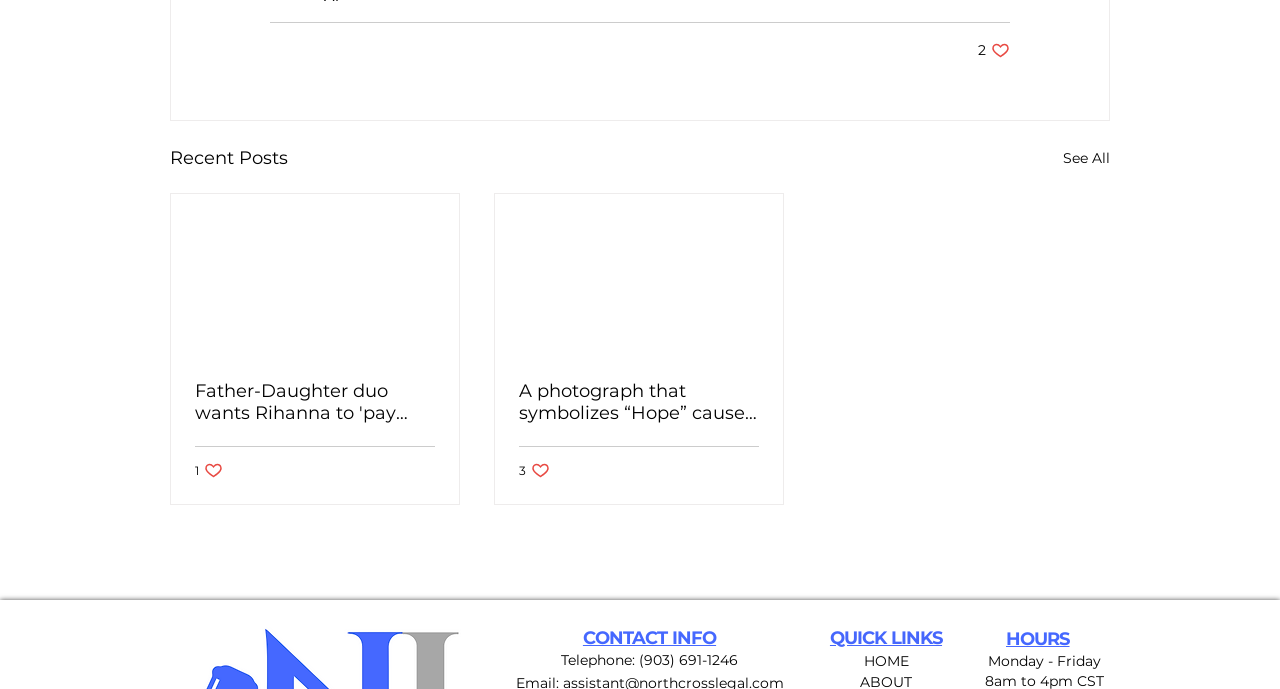Please locate the bounding box coordinates of the element that should be clicked to achieve the given instruction: "Like the post".

[0.152, 0.67, 0.174, 0.697]